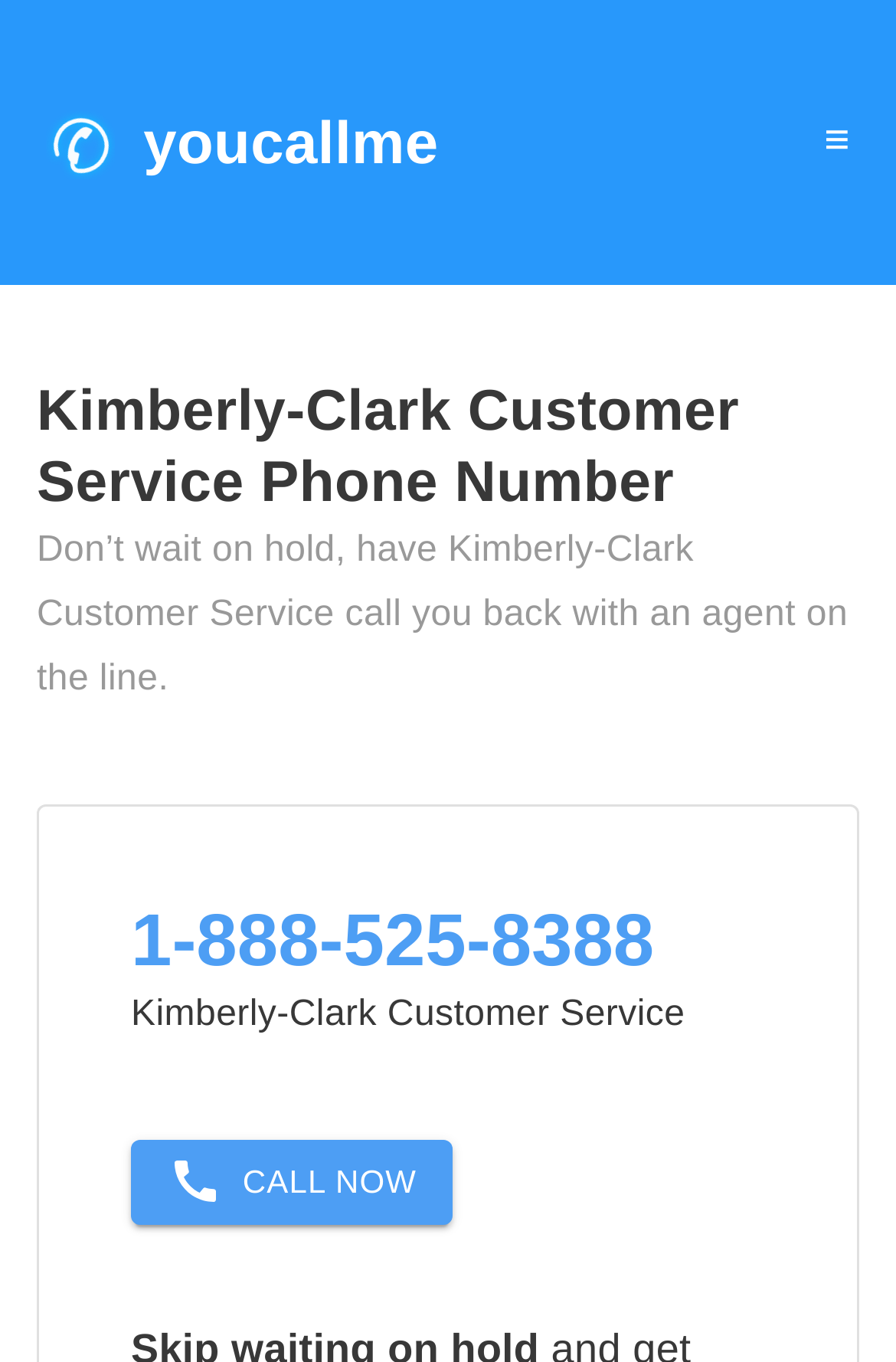Extract the main headline from the webpage and generate its text.

Kimberly-Clark Customer Service Phone Number